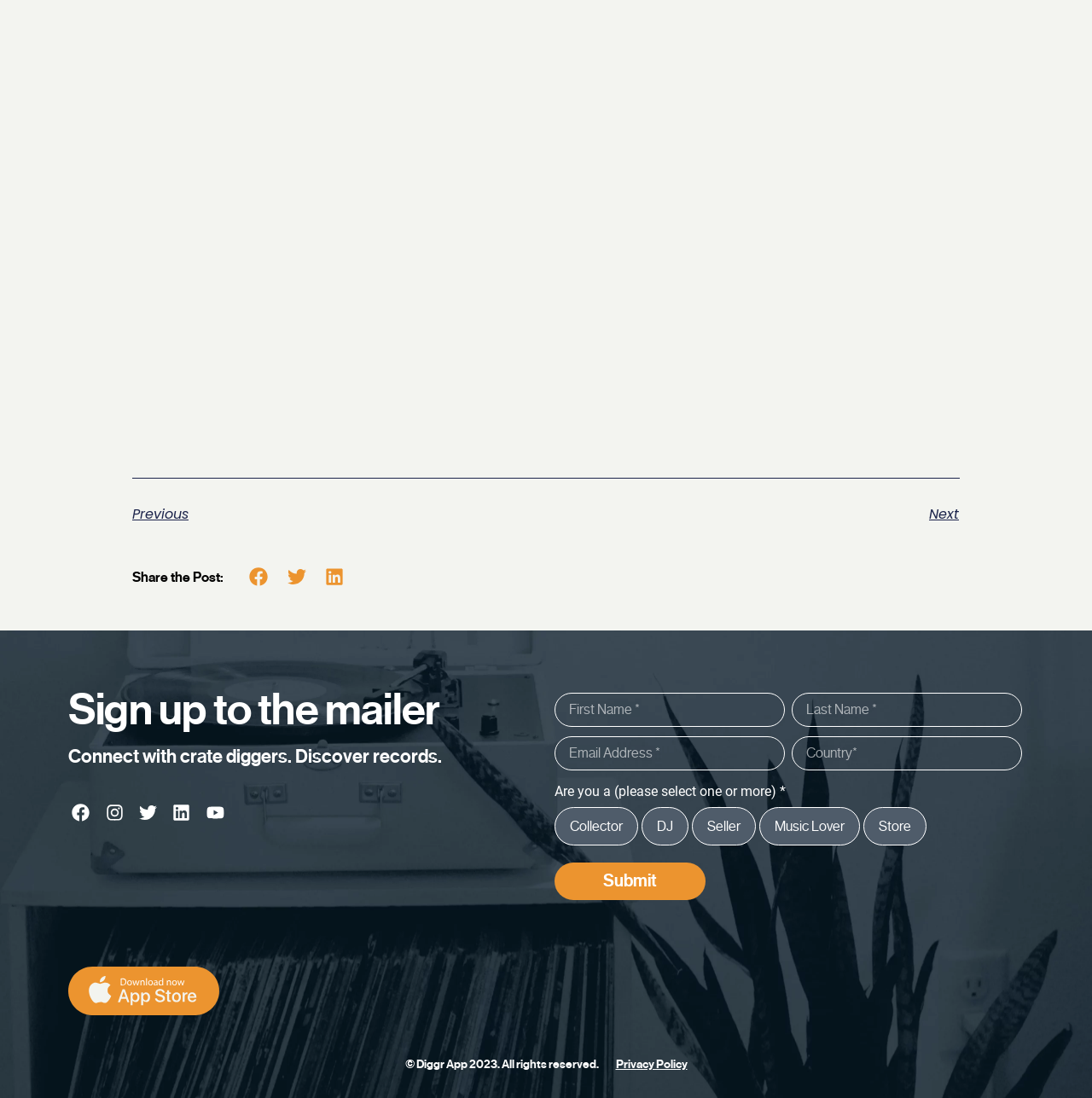How many social media links are there?
Deliver a detailed and extensive answer to the question.

I counted the number of social media links by looking at the links with images, which are Facebook, Instagram, Twitter, Linkedin, and Youtube.